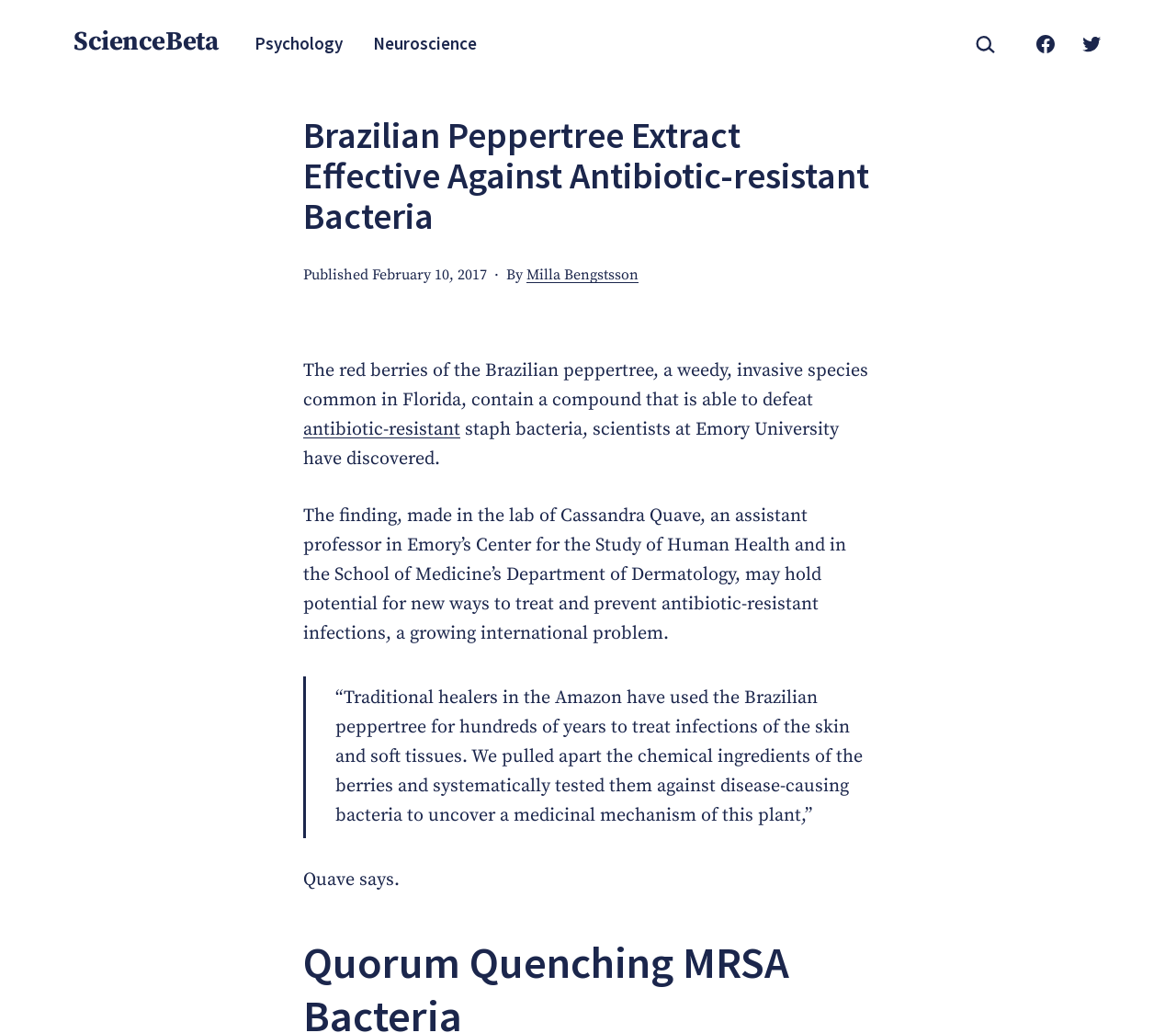Identify the bounding box coordinates for the region of the element that should be clicked to carry out the instruction: "Read more about antibiotic-resistant". The bounding box coordinates should be four float numbers between 0 and 1, i.e., [left, top, right, bottom].

[0.258, 0.405, 0.391, 0.427]